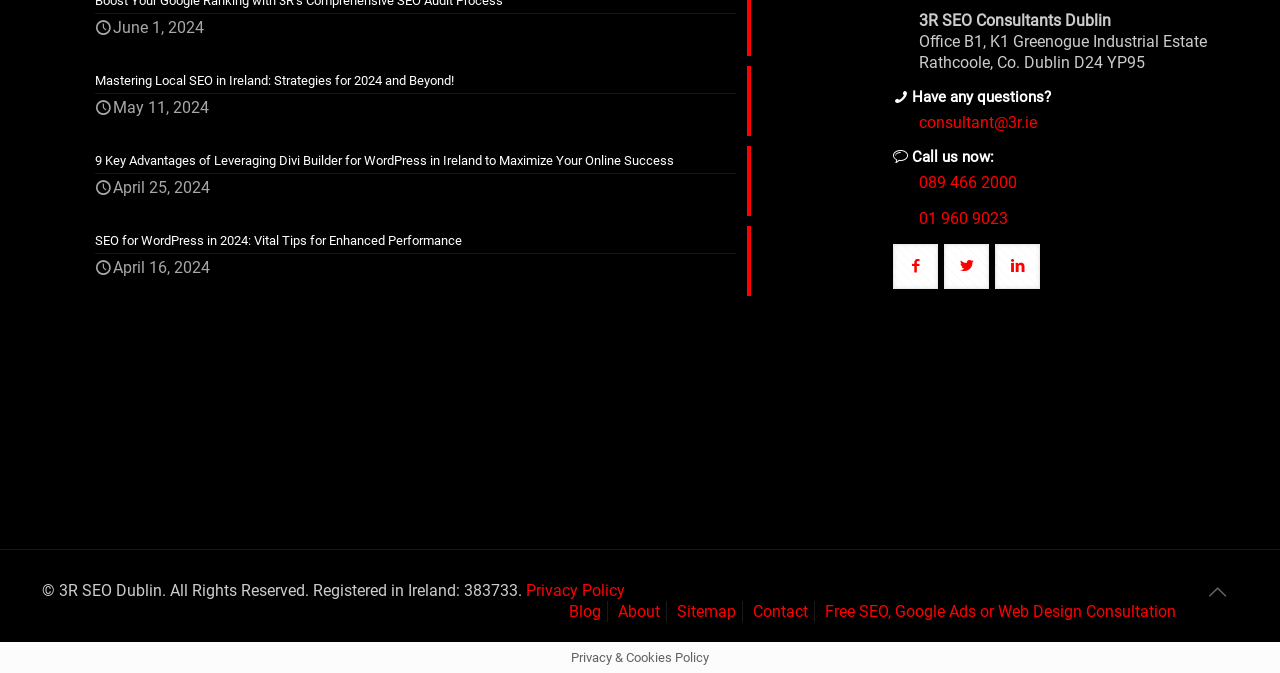Identify the bounding box coordinates of the section that should be clicked to achieve the task described: "Click the 'Mastering Local SEO in Ireland: Strategies for 2024 and Beyond!' link".

[0.062, 0.097, 0.649, 0.201]